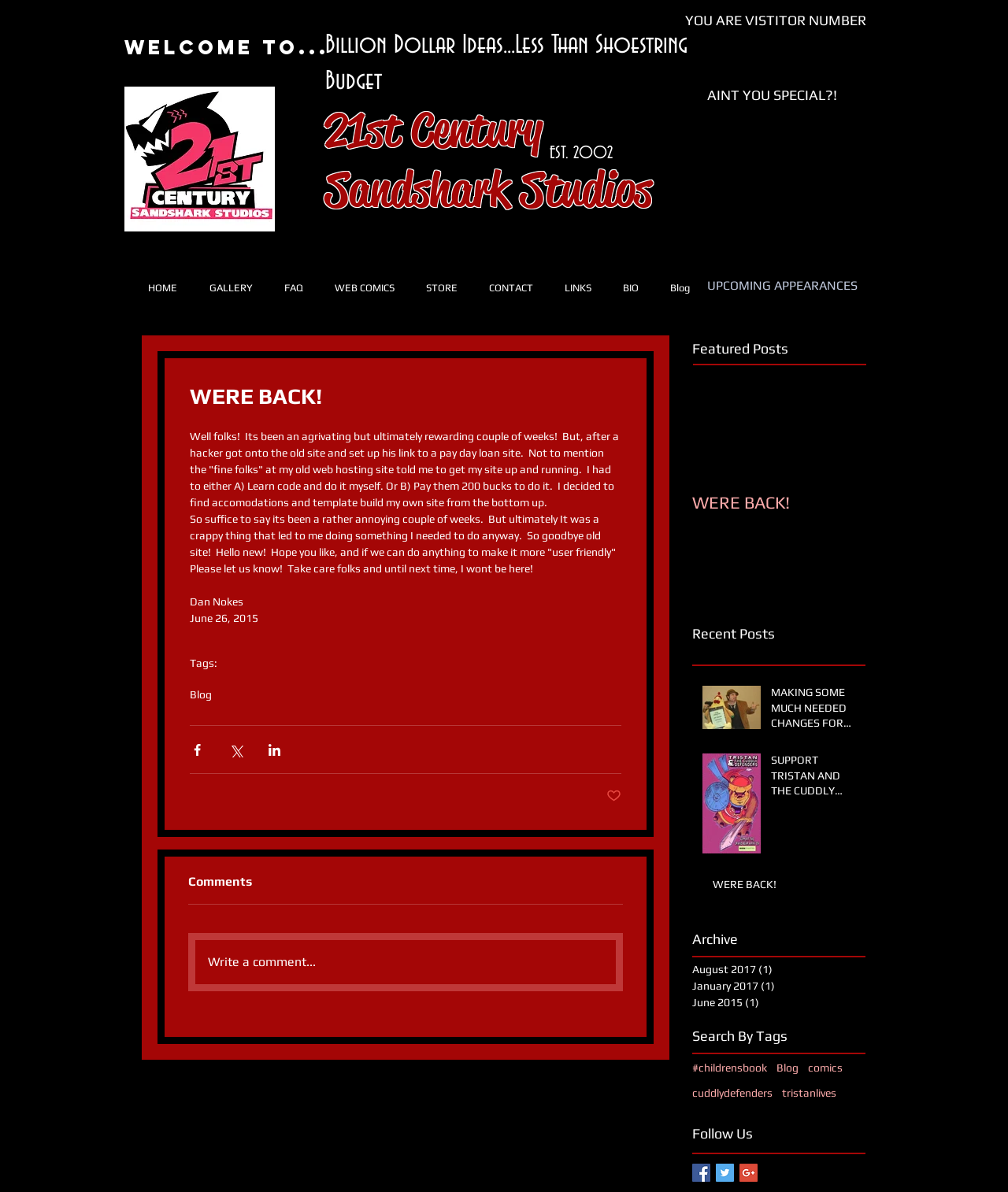Please provide a brief answer to the question using only one word or phrase: 
What is the name of the studio?

Sandshark Studios